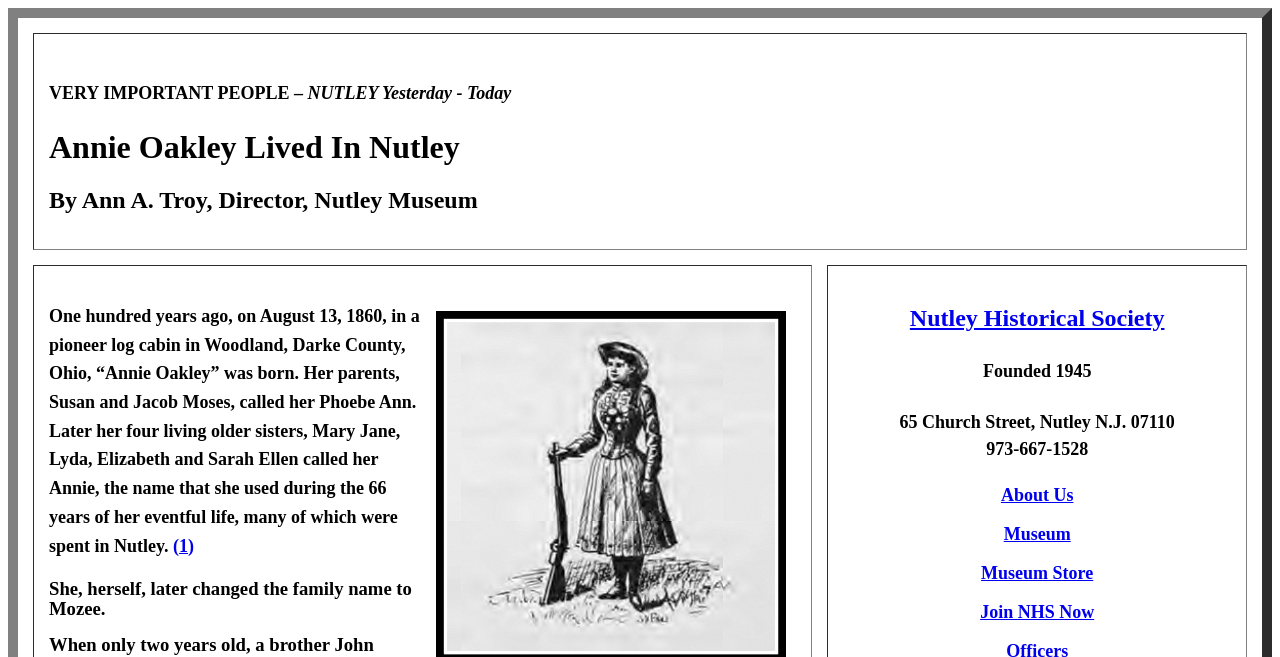Where was Annie Oakley born?
Using the image as a reference, give a one-word or short phrase answer.

Woodland, Darke County, Ohio